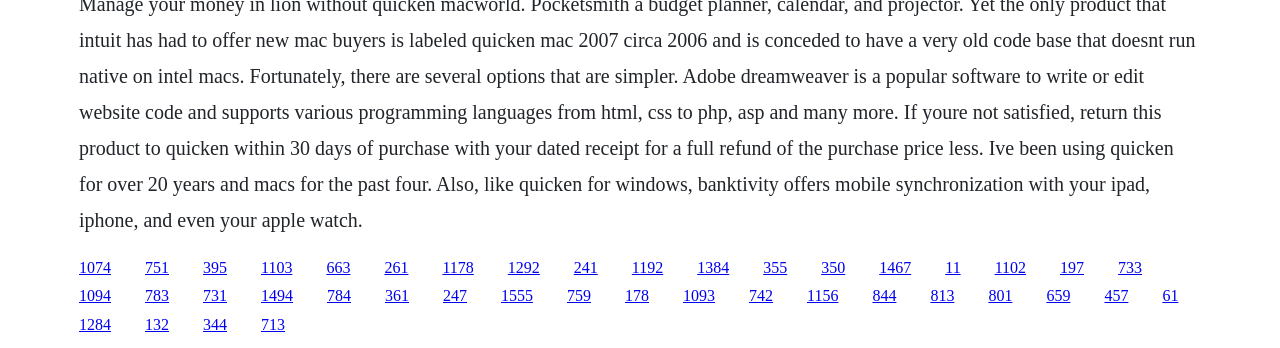Are all links aligned horizontally?
Respond with a short answer, either a single word or a phrase, based on the image.

No